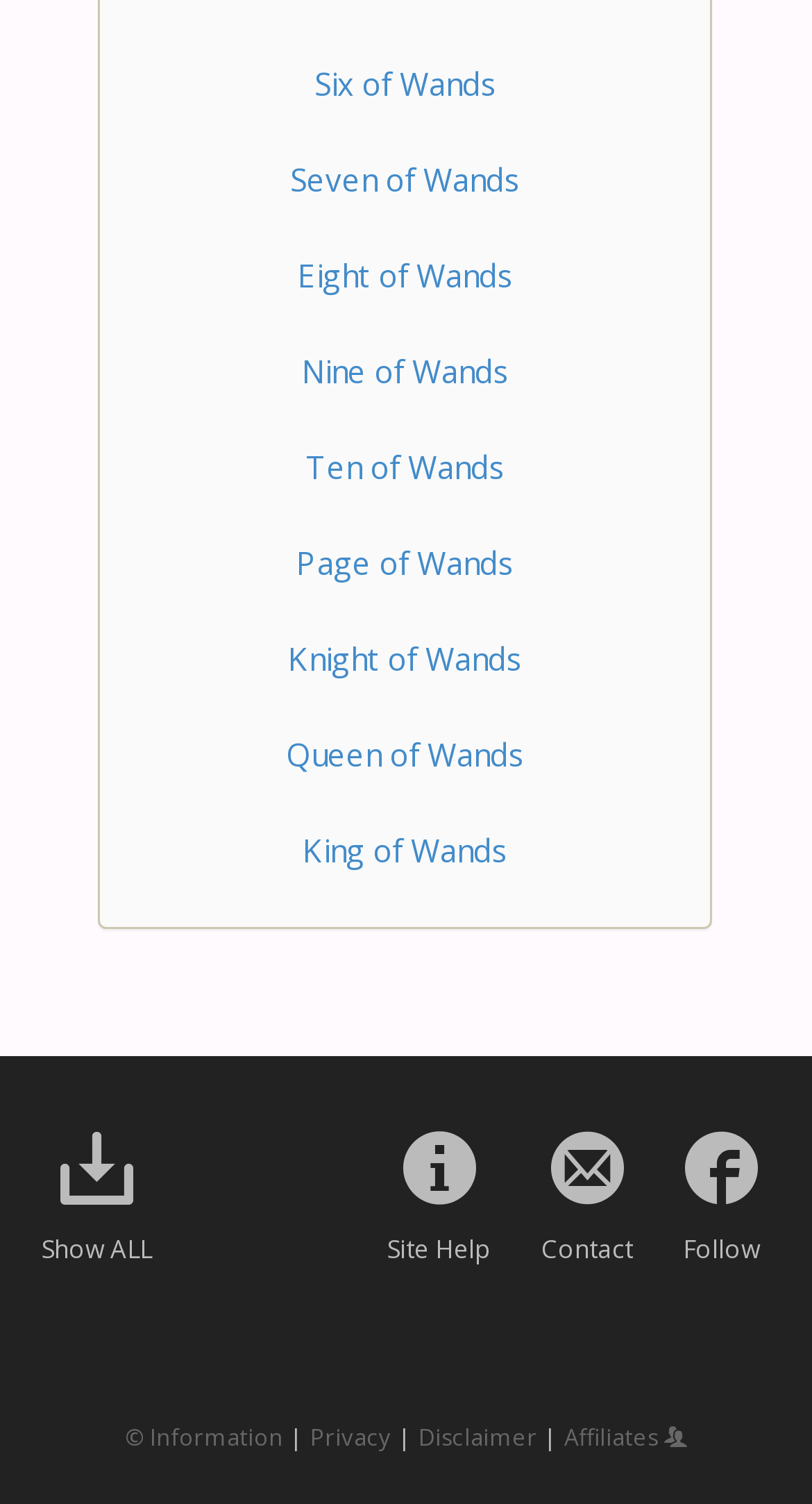Identify the bounding box coordinates of the clickable region required to complete the instruction: "Follow on Facebook". The coordinates should be given as four float numbers within the range of 0 and 1, i.e., [left, top, right, bottom].

[0.844, 0.77, 0.933, 0.793]